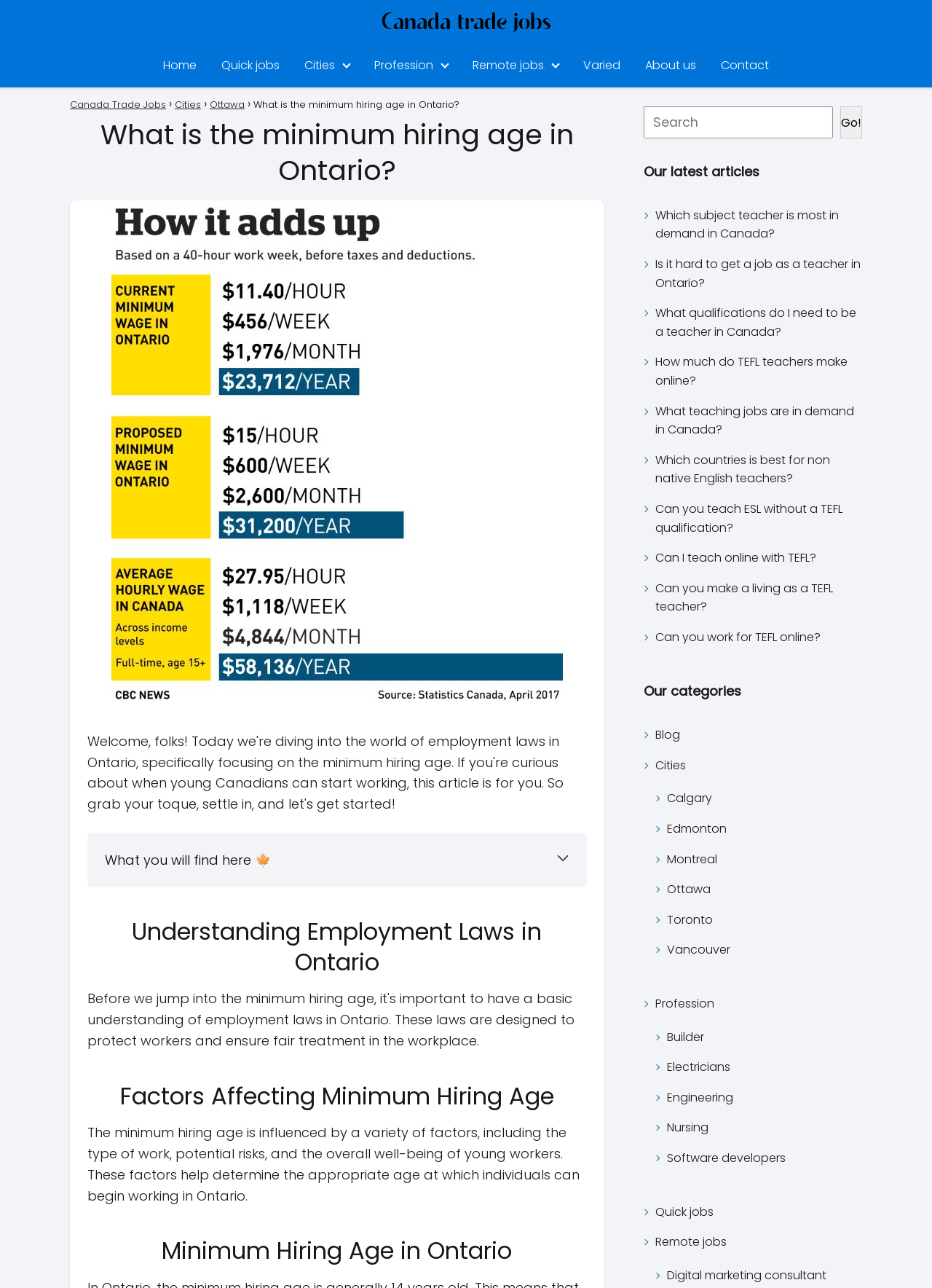What is the minimum hiring age in Ontario?
From the screenshot, provide a brief answer in one word or phrase.

Varies